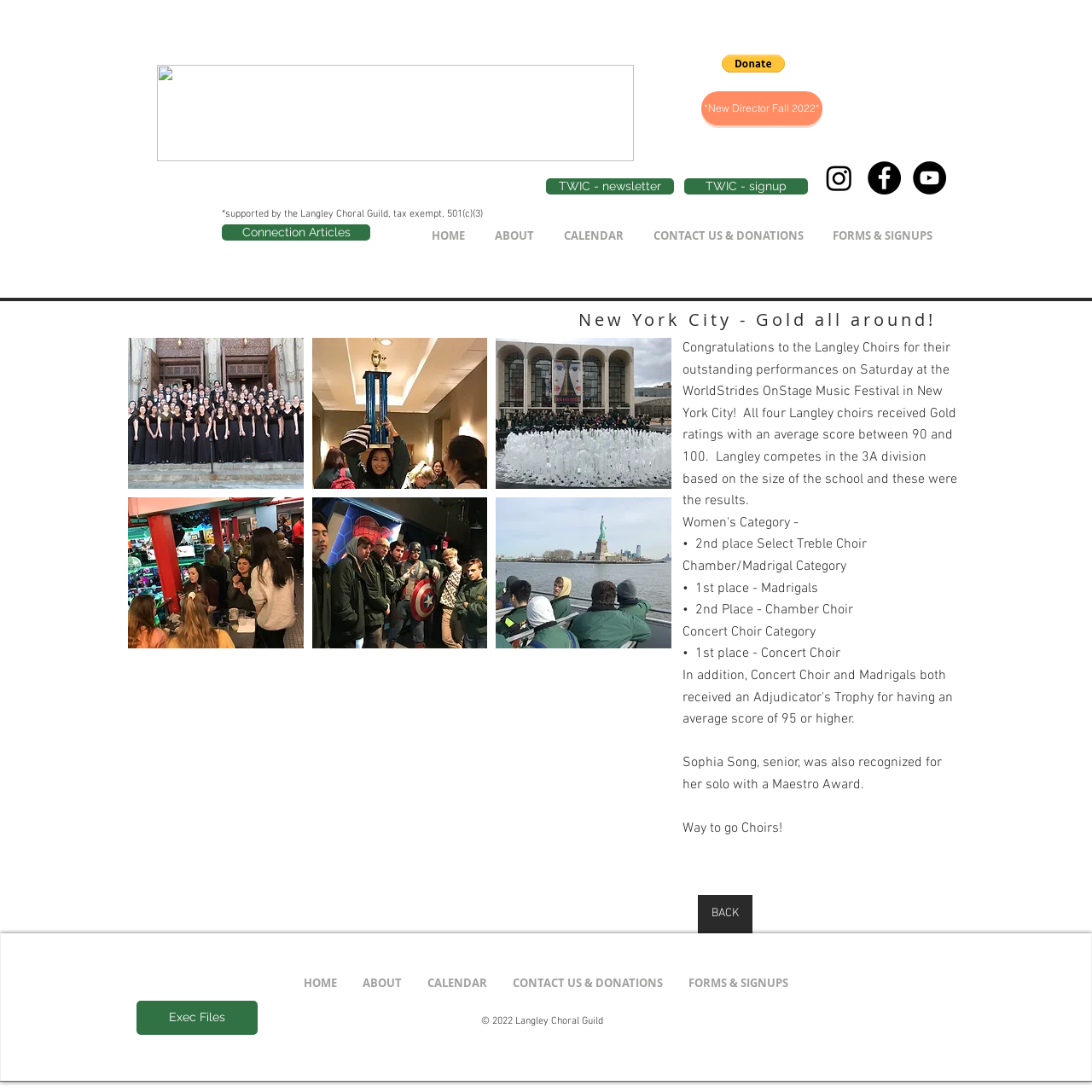Predict the bounding box coordinates of the area that should be clicked to accomplish the following instruction: "View January 2020". The bounding box coordinates should consist of four float numbers between 0 and 1, i.e., [left, top, right, bottom].

None